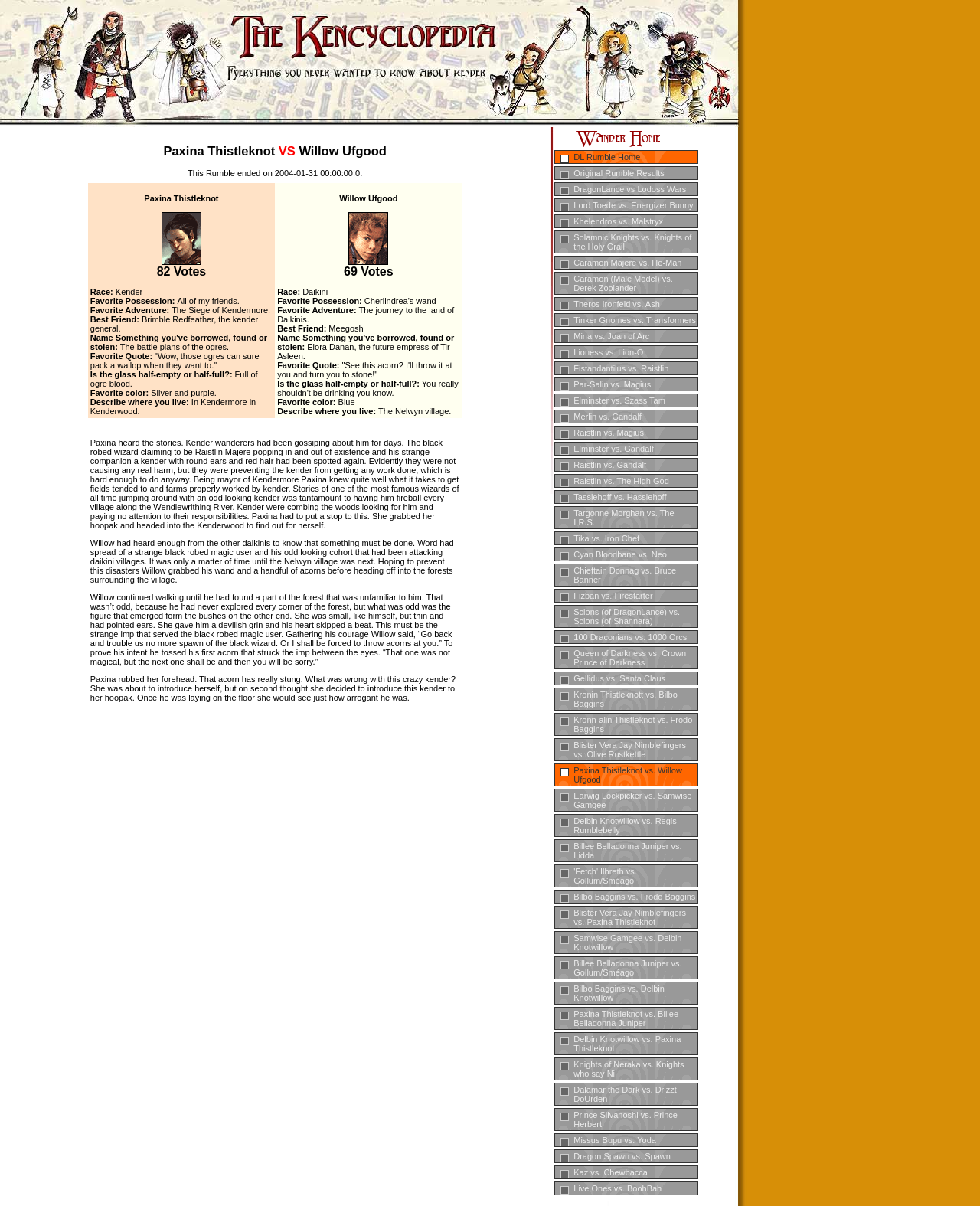Please locate the bounding box coordinates of the element that should be clicked to complete the given instruction: "Click on the link to view original rumble results".

[0.566, 0.138, 0.713, 0.149]